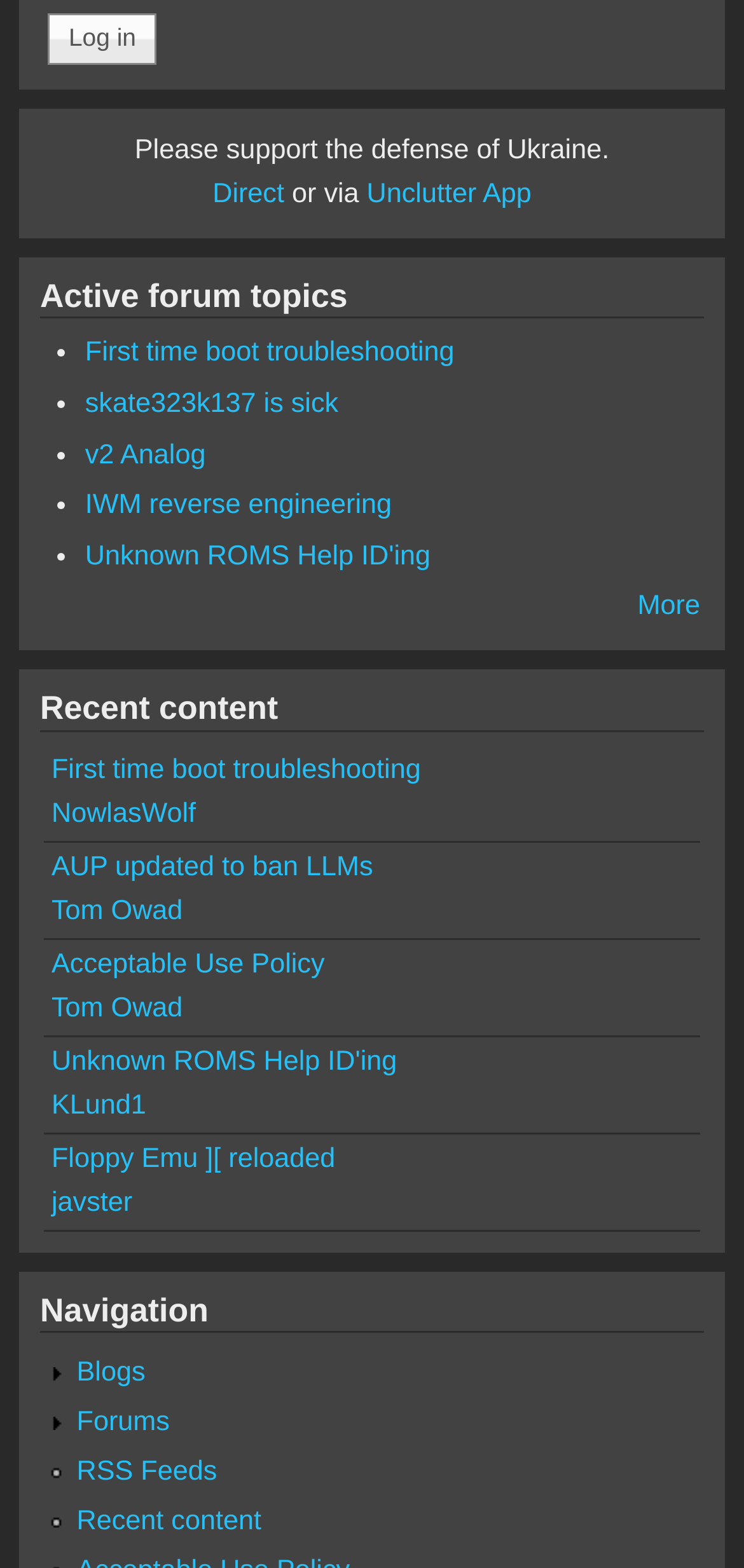Show the bounding box coordinates for the element that needs to be clicked to execute the following instruction: "Navigate to Blogs". Provide the coordinates in the form of four float numbers between 0 and 1, i.e., [left, top, right, bottom].

[0.103, 0.866, 0.195, 0.886]